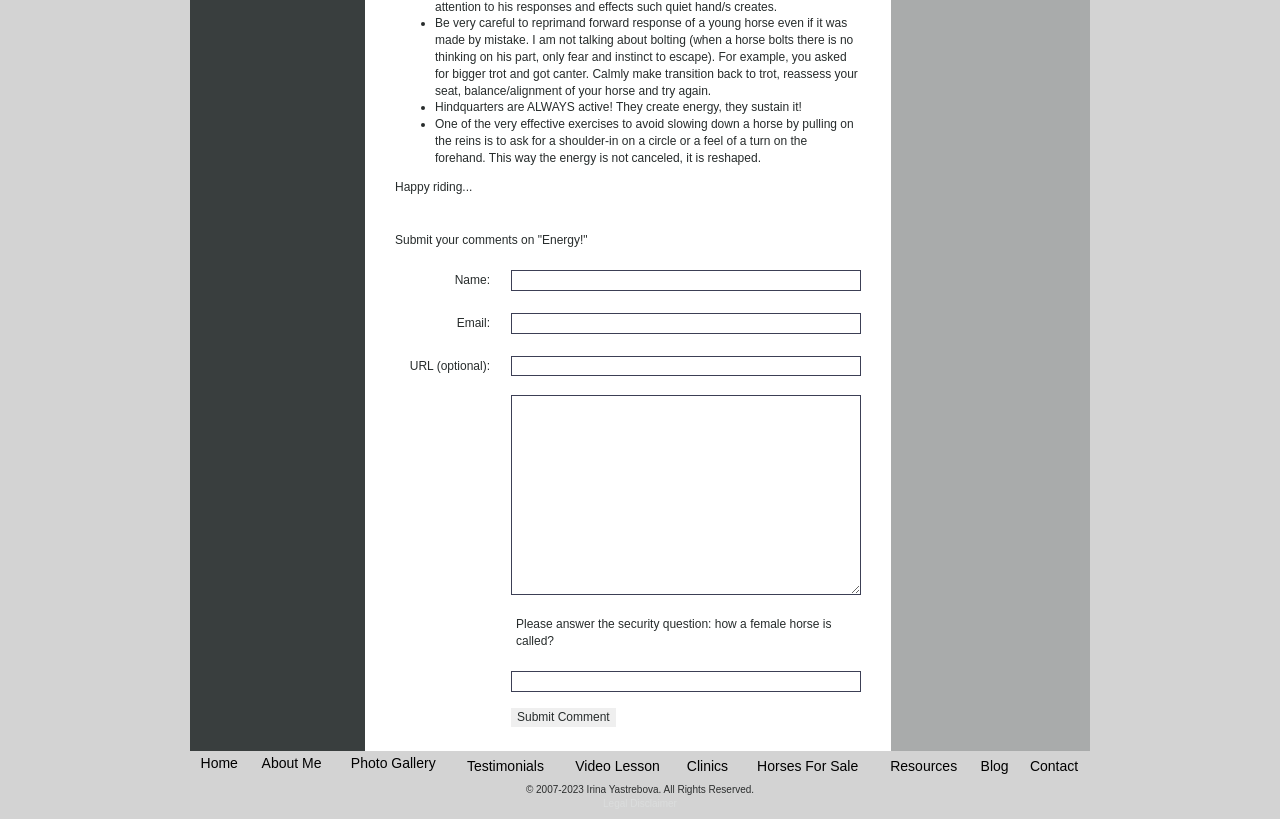Refer to the element description name="comment_name" and identify the corresponding bounding box in the screenshot. Format the coordinates as (top-left x, top-left y, bottom-right x, bottom-right y) with values in the range of 0 to 1.

[0.399, 0.33, 0.673, 0.355]